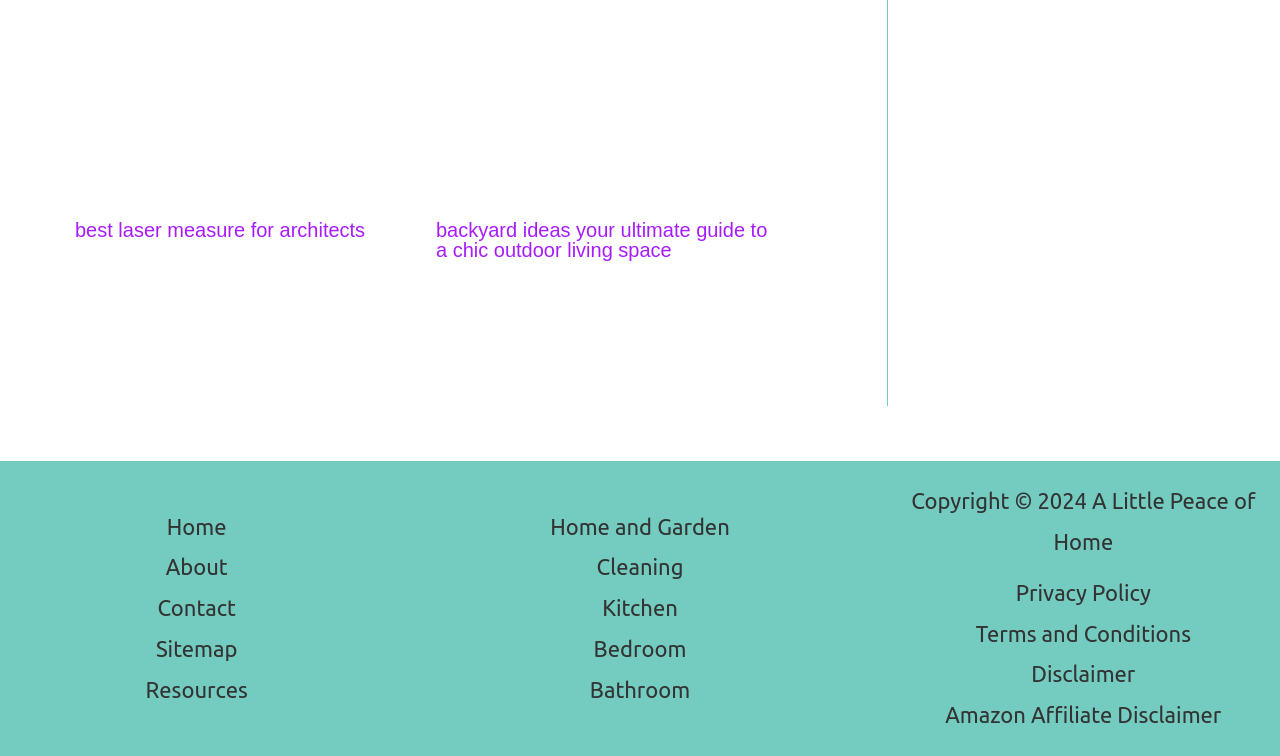Use a single word or phrase to answer the question: How many footer menu items are there?

5